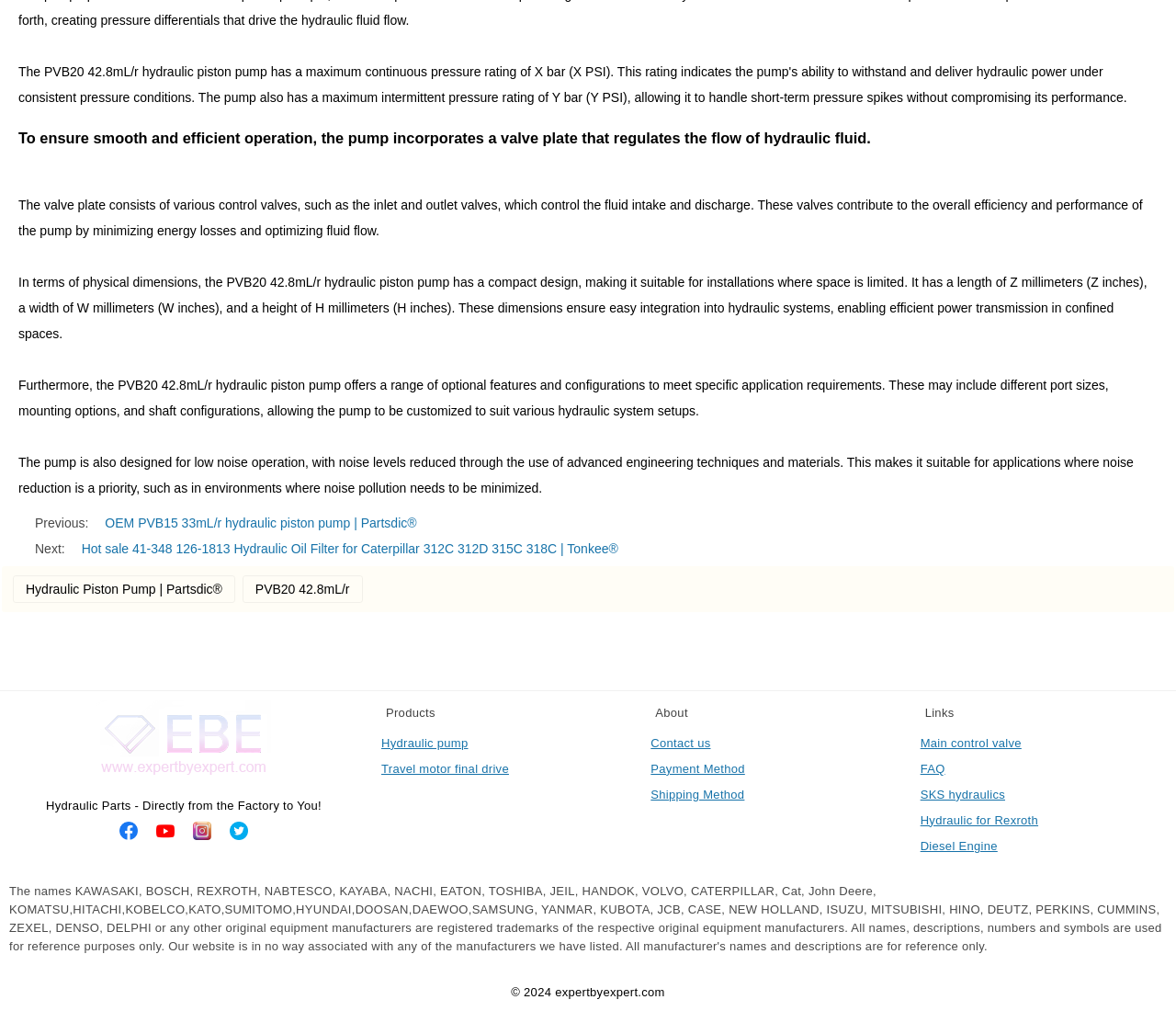What is the purpose of the optional features and configurations of the PVB20 42.8mL/r hydraulic piston pump?
Using the image, provide a detailed and thorough answer to the question.

The optional features and configurations, such as different port sizes, mounting options, and shaft configurations, allow the pump to be customized to suit various hydraulic system setups.